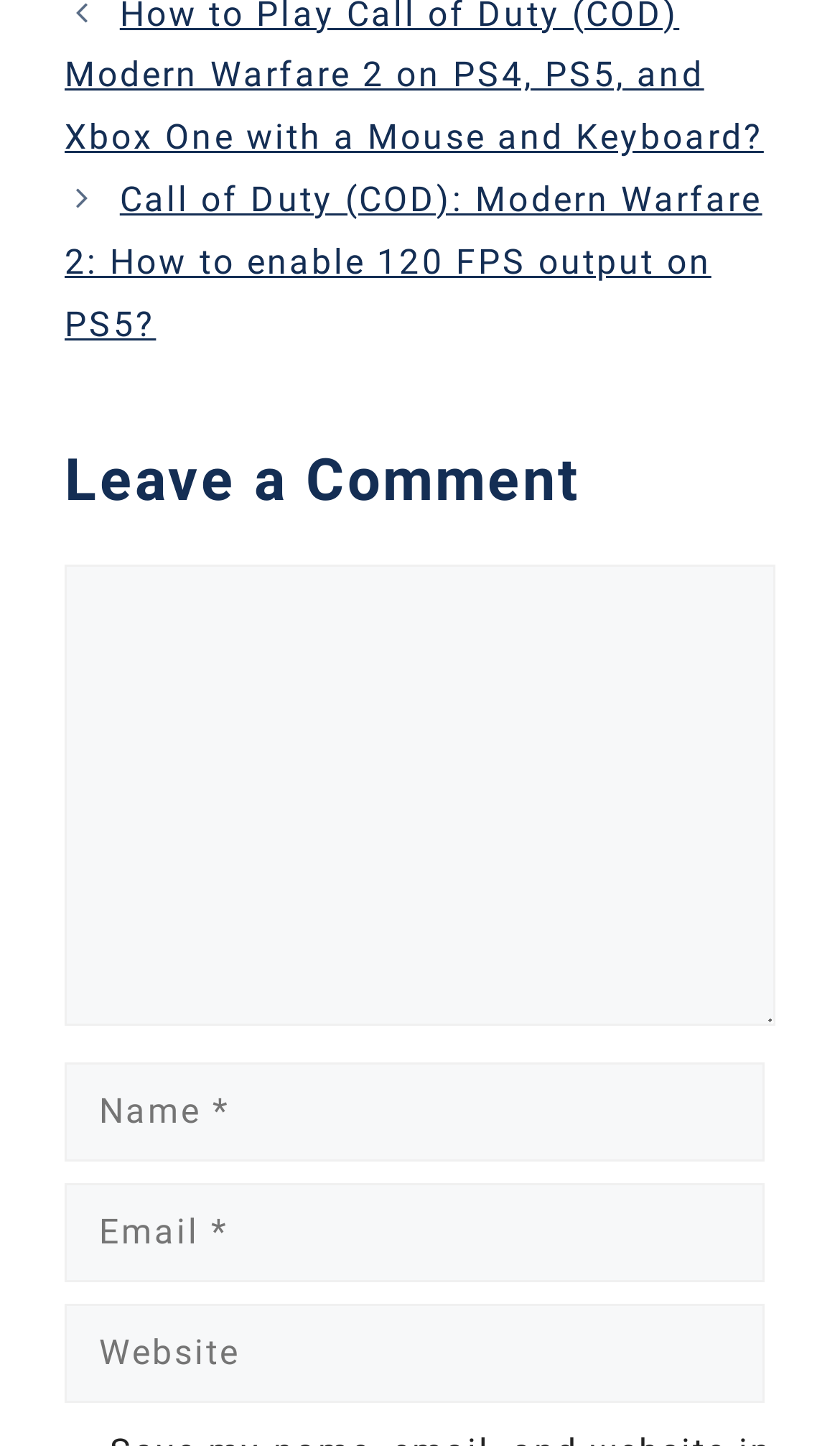What is the label of the first textbox?
Please provide a detailed answer to the question.

The label of the first textbox can be determined by looking at the OCR text 'Comment' associated with the textbox element.